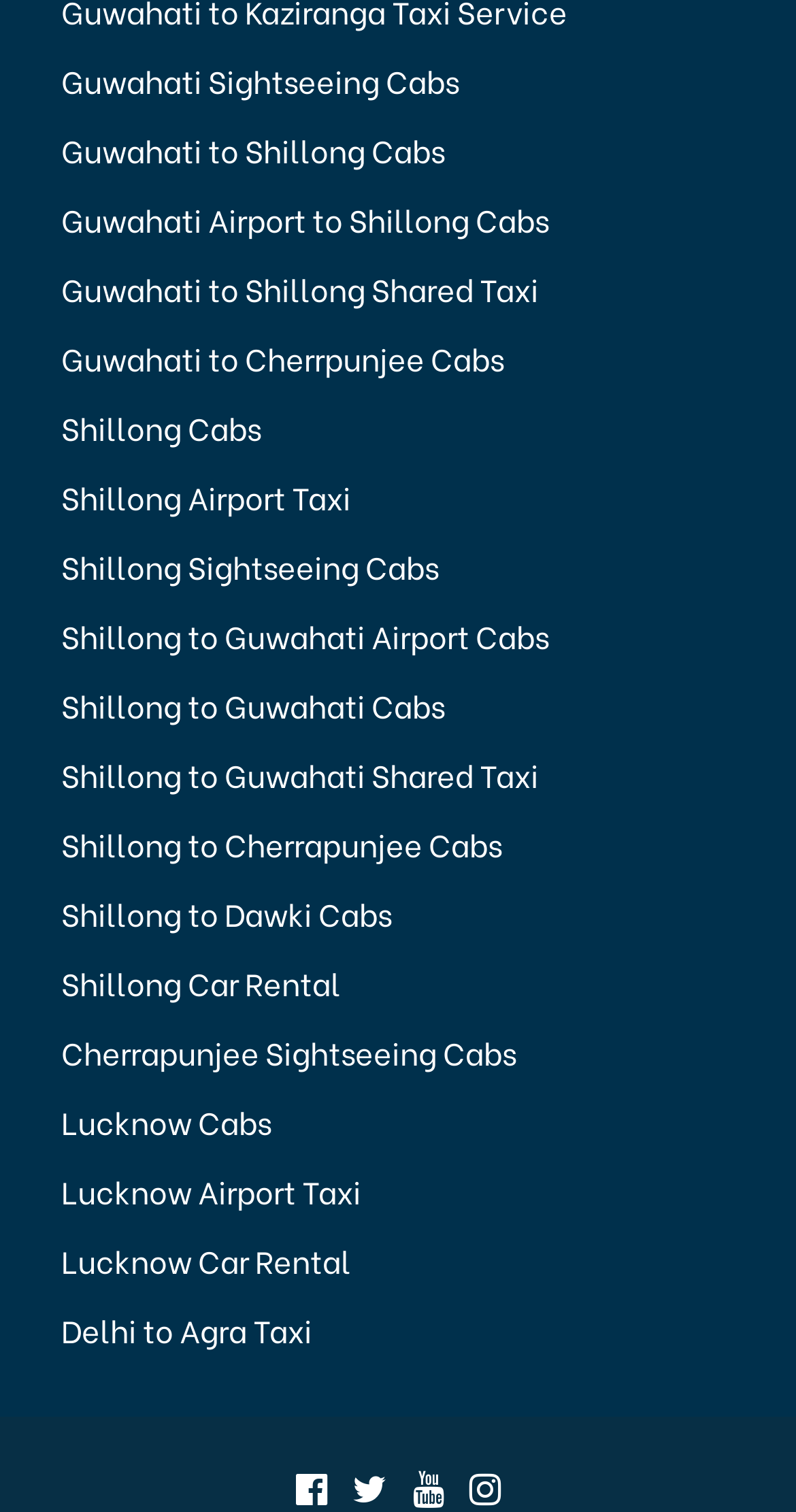Use a single word or phrase to respond to the question:
How many links are related to Shillong?

8